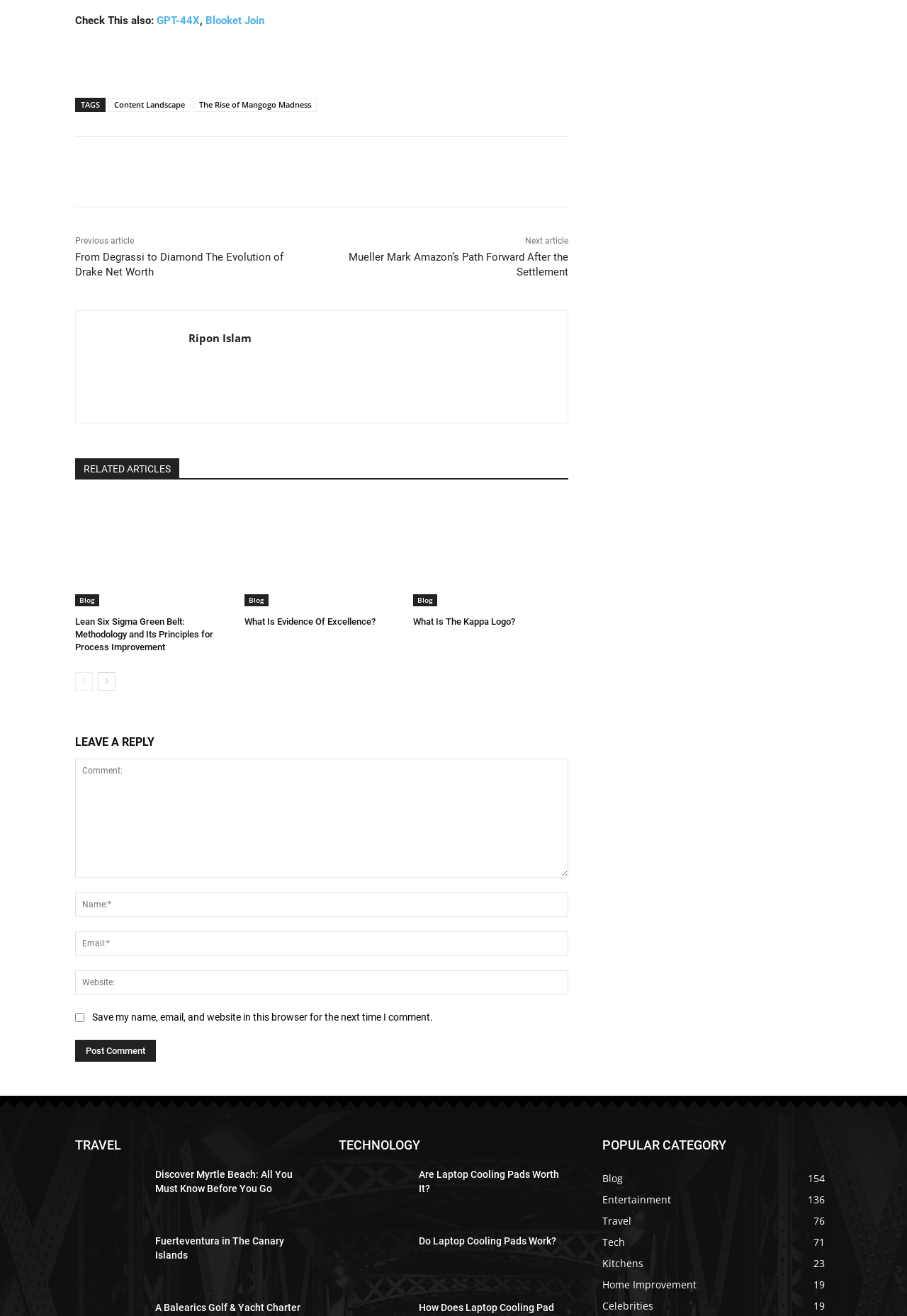Locate the bounding box of the user interface element based on this description: "Home Improvement19".

[0.664, 0.971, 0.768, 0.981]